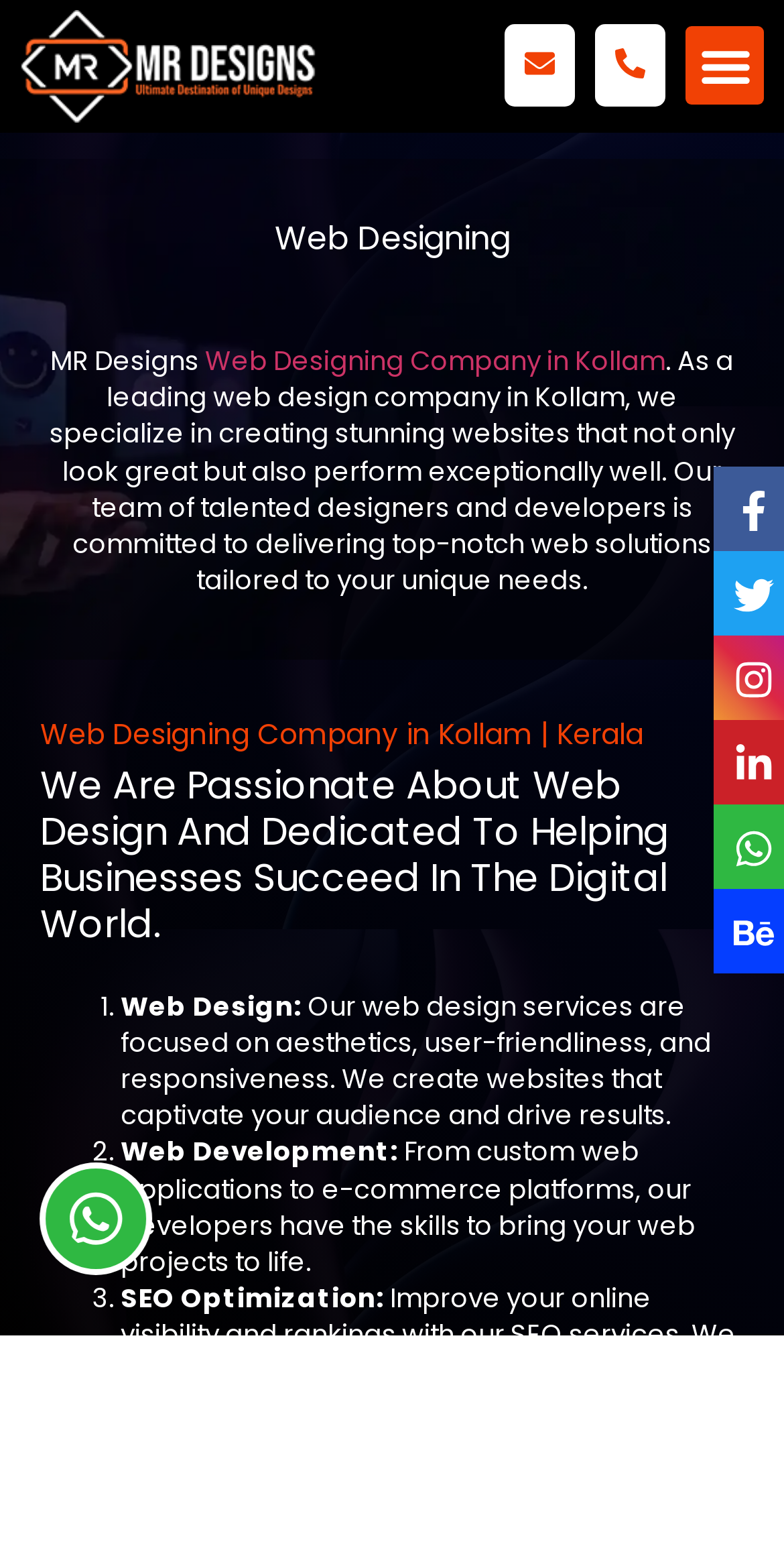What is the purpose of the company's SEO services?
Based on the image, respond with a single word or phrase.

improve online visibility and rankings